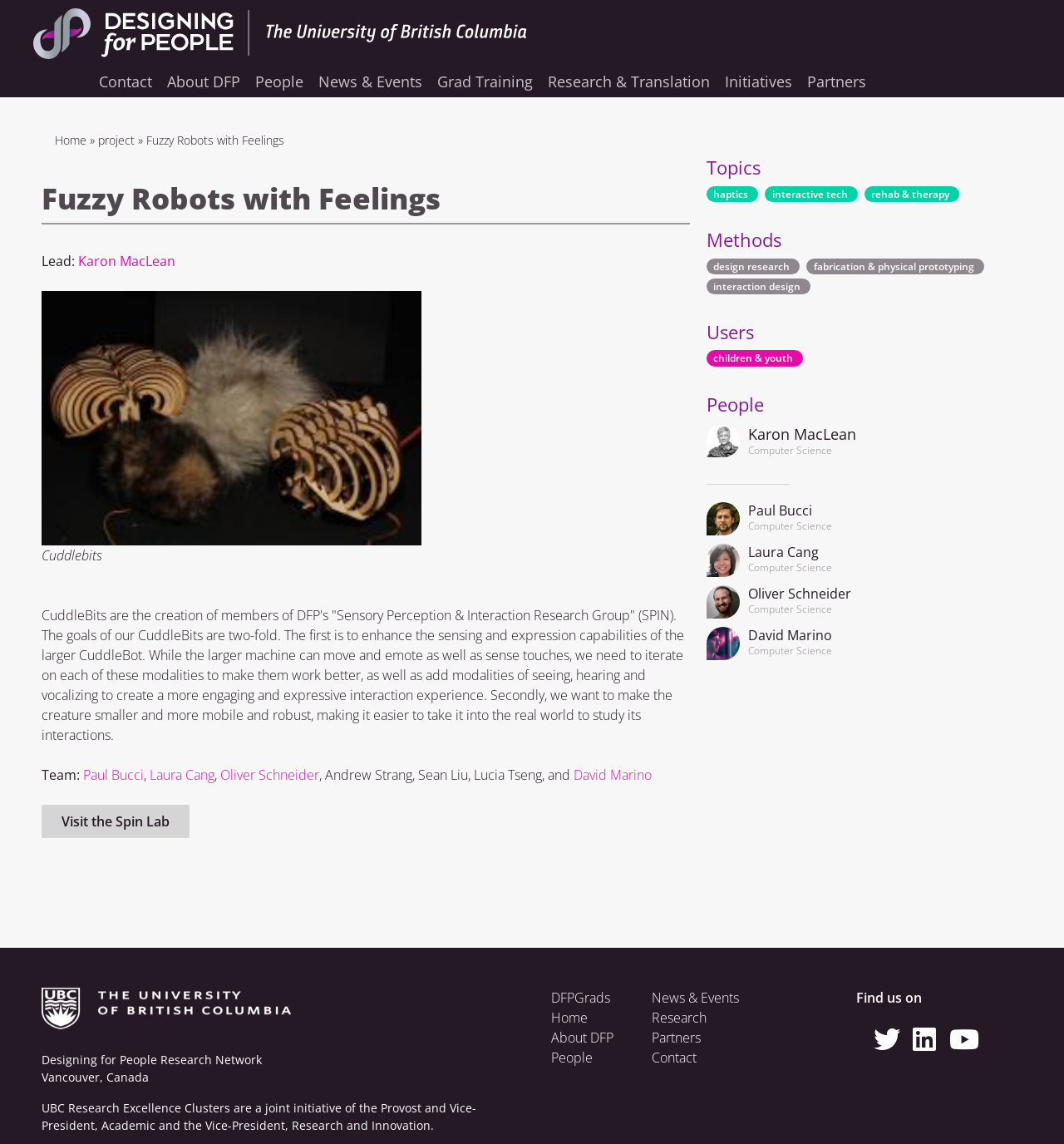Please specify the bounding box coordinates of the clickable section necessary to execute the following command: "Click on the 'Home' link".

[0.094, 0.007, 0.5, 0.052]